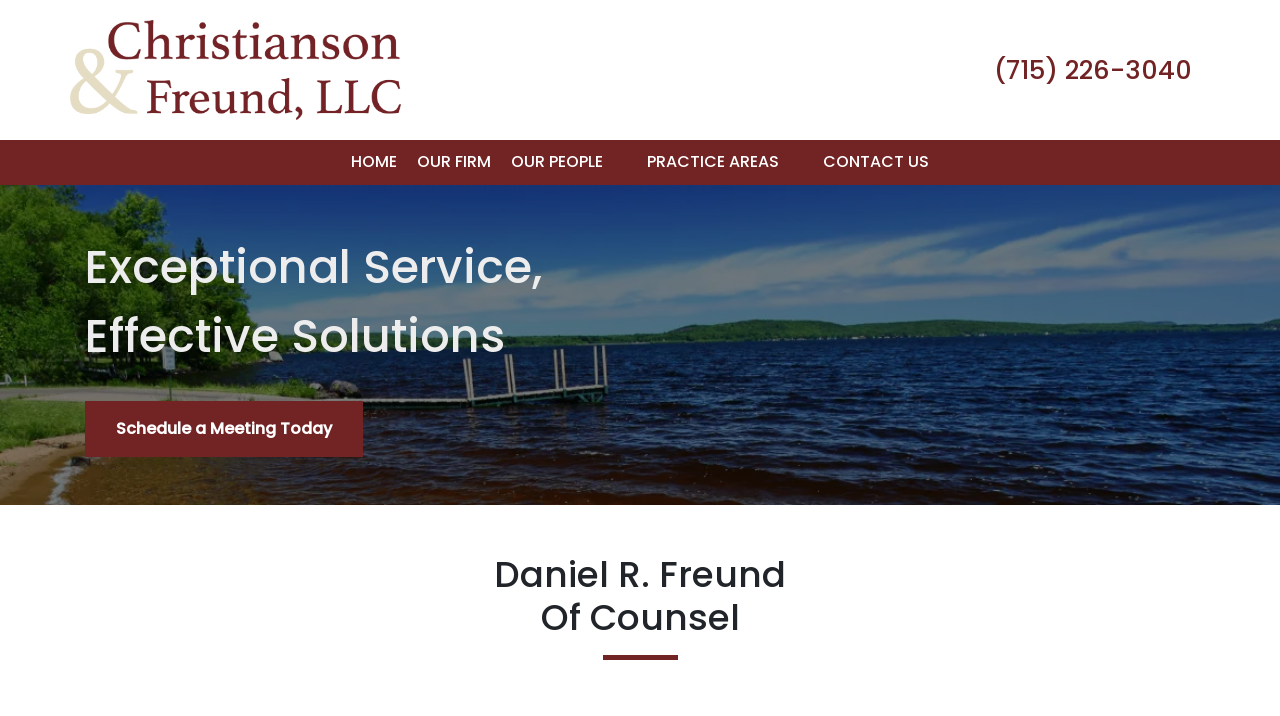Give a comprehensive overview of the webpage, including key elements.

The webpage is about Daniel R. Freund, an attorney at Christianson & Freund, LLC. At the top left, there is a link to the home page accompanied by an image of the law firm's logo. On the top right, there is a link to call the attorney at (715) 226-3040. 

Below the top section, there is a navigation menu with five links: Home, Our Firm, OUR PEOPLE, PRACTICE AREAS, and Contact Us. Each link has a corresponding text label, and the OUR PEOPLE and PRACTICE AREAS links have dropdown menus indicated by small images.

Below the navigation menu, there is a tagline "Exceptional Service, Effective Solutions". A call-to-action link "Schedule a Meeting Today" is placed below the tagline. 

The main content of the page is headed by "Daniel R. Freund Of Counsel", which is a prominent heading at the bottom of the page.